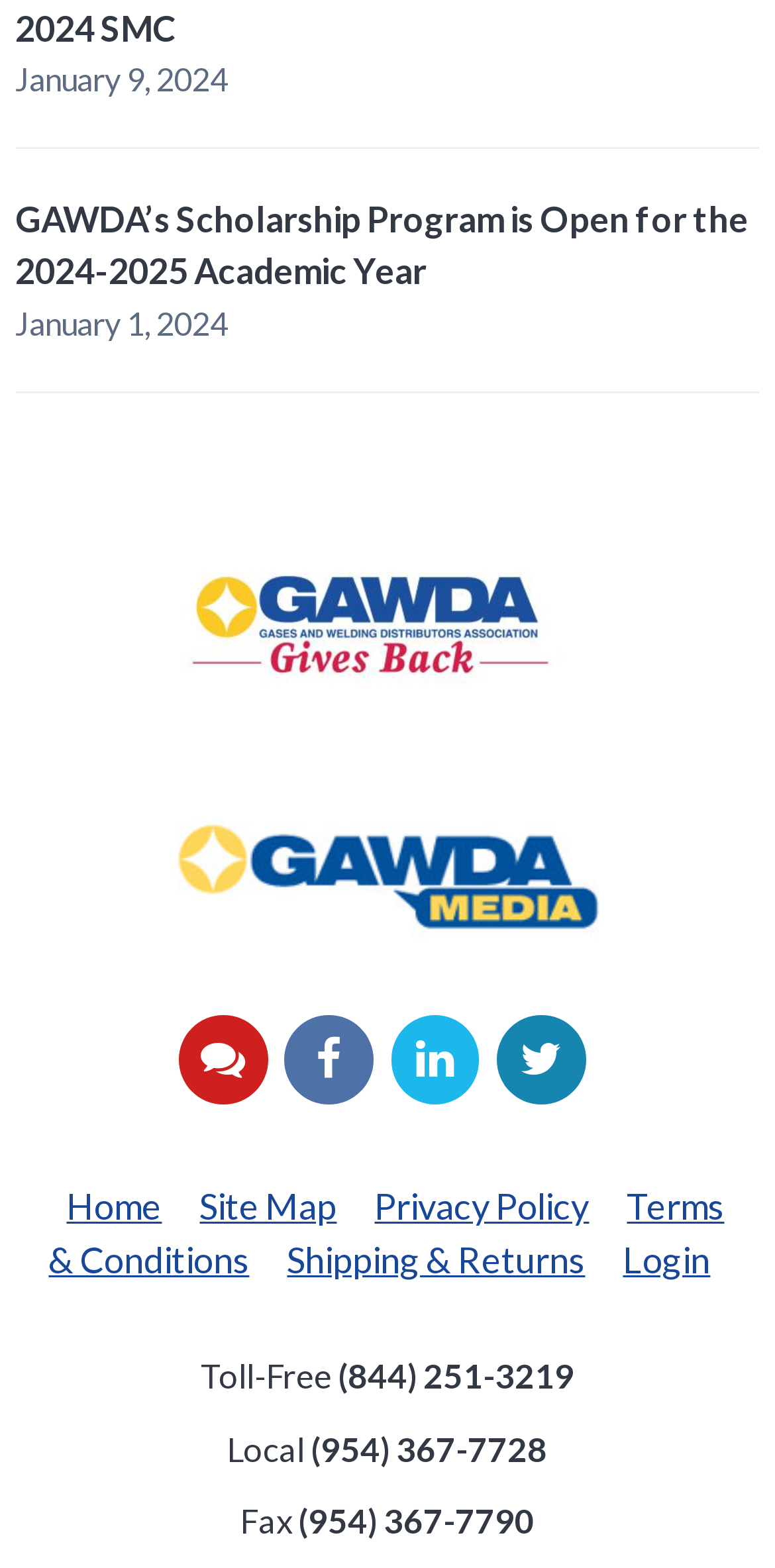For the element described, predict the bounding box coordinates as (top-left x, top-left y, bottom-right x, bottom-right y). All values should be between 0 and 1. Element description: Twitter

[0.641, 0.648, 0.756, 0.704]